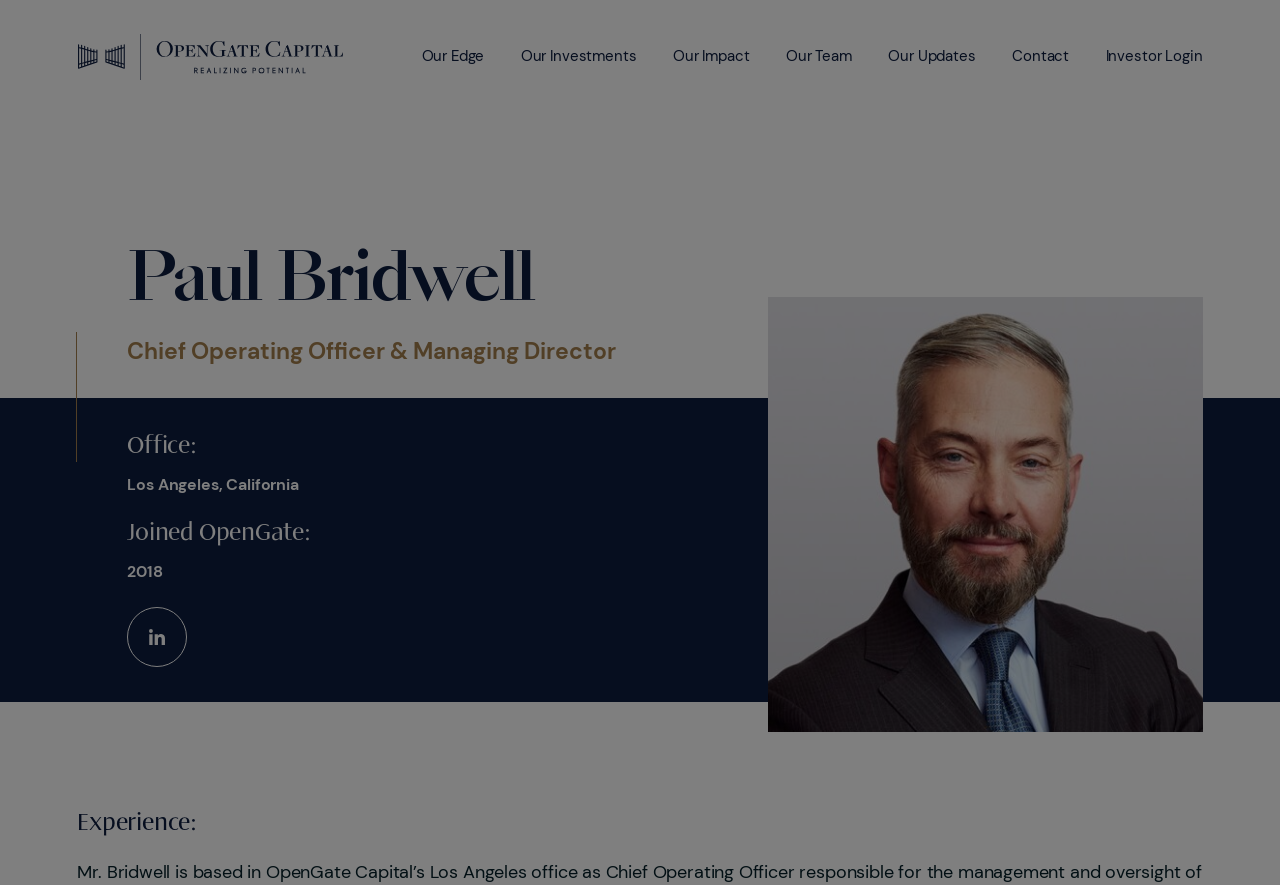Determine the bounding box coordinates for the area you should click to complete the following instruction: "View the Discussion Forum".

None